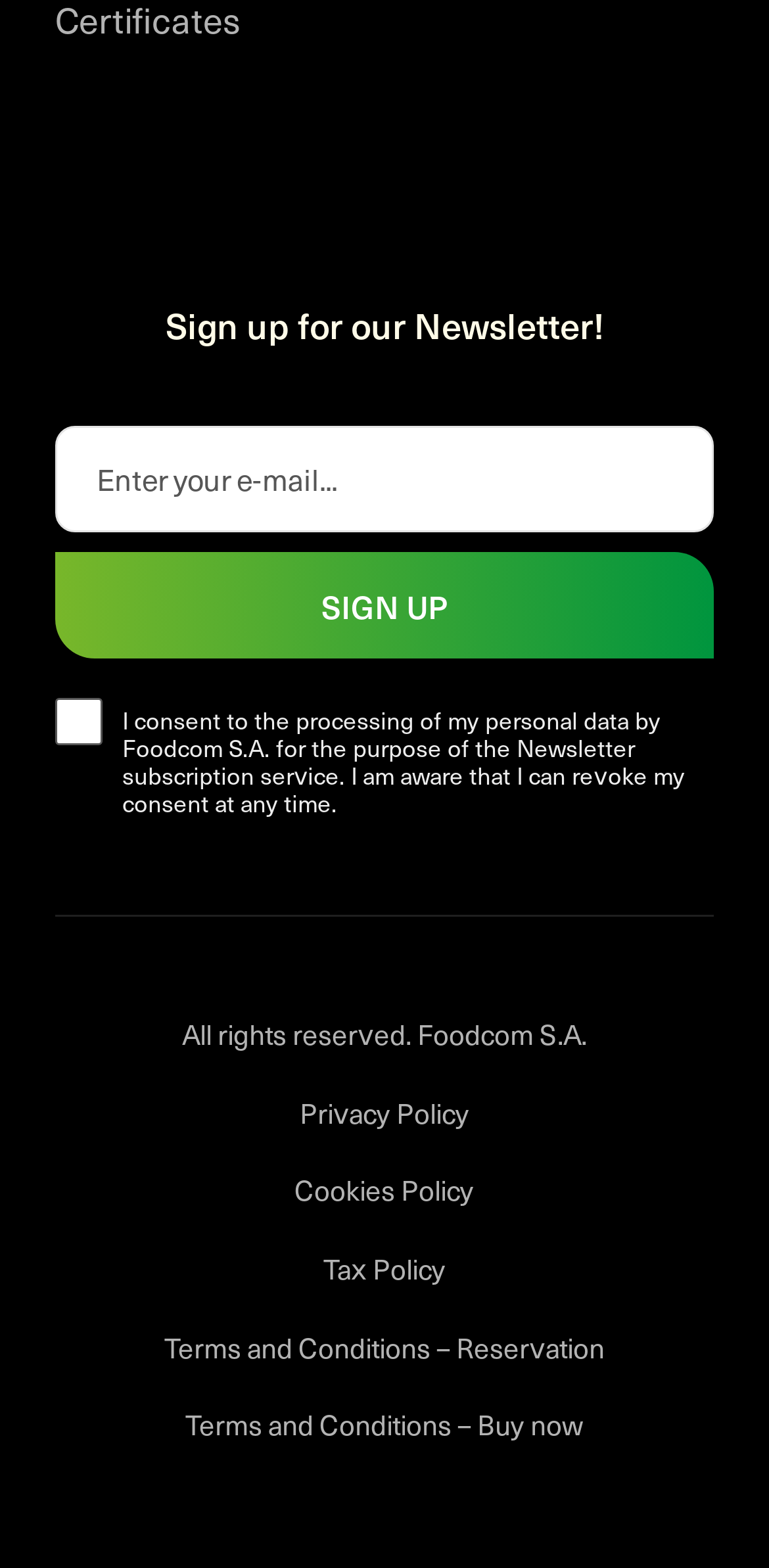Identify the bounding box coordinates of the clickable region to carry out the given instruction: "View Privacy Policy".

[0.389, 0.696, 0.611, 0.723]